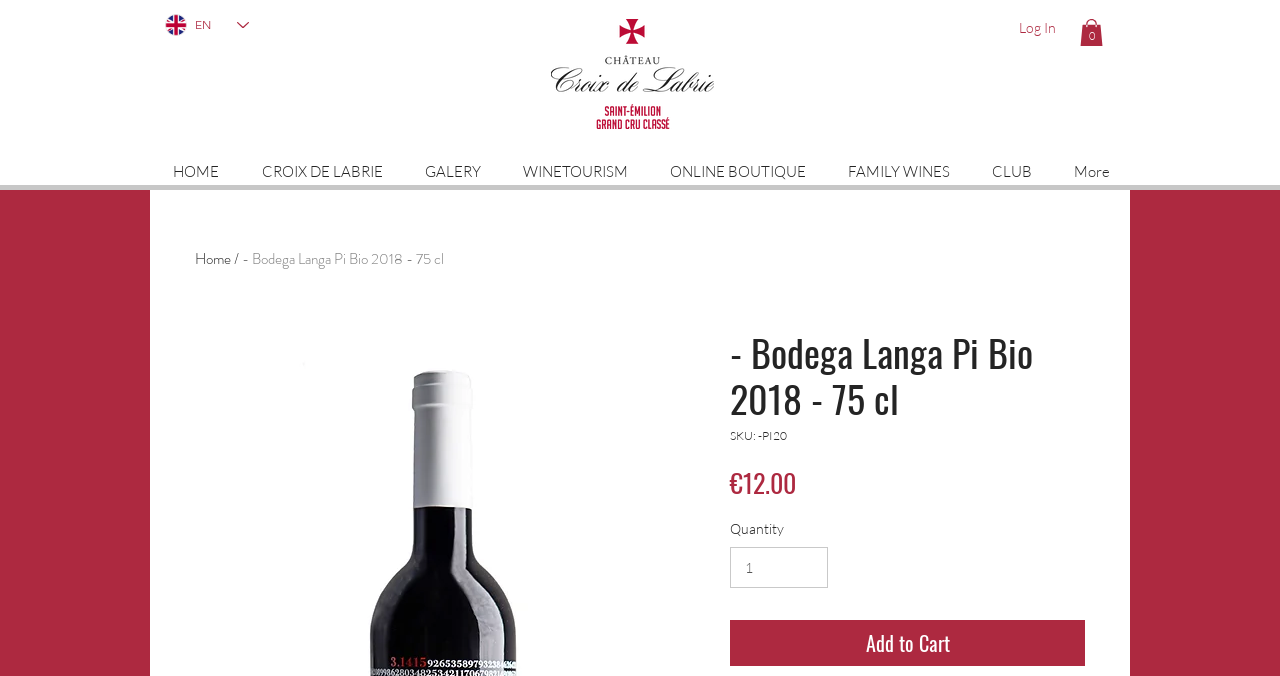Given the element description, predict the bounding box coordinates in the format (top-left x, top-left y, bottom-right x, bottom-right y). Make sure all values are between 0 and 1. Here is the element description: Add to Cart

[0.57, 0.917, 0.848, 0.985]